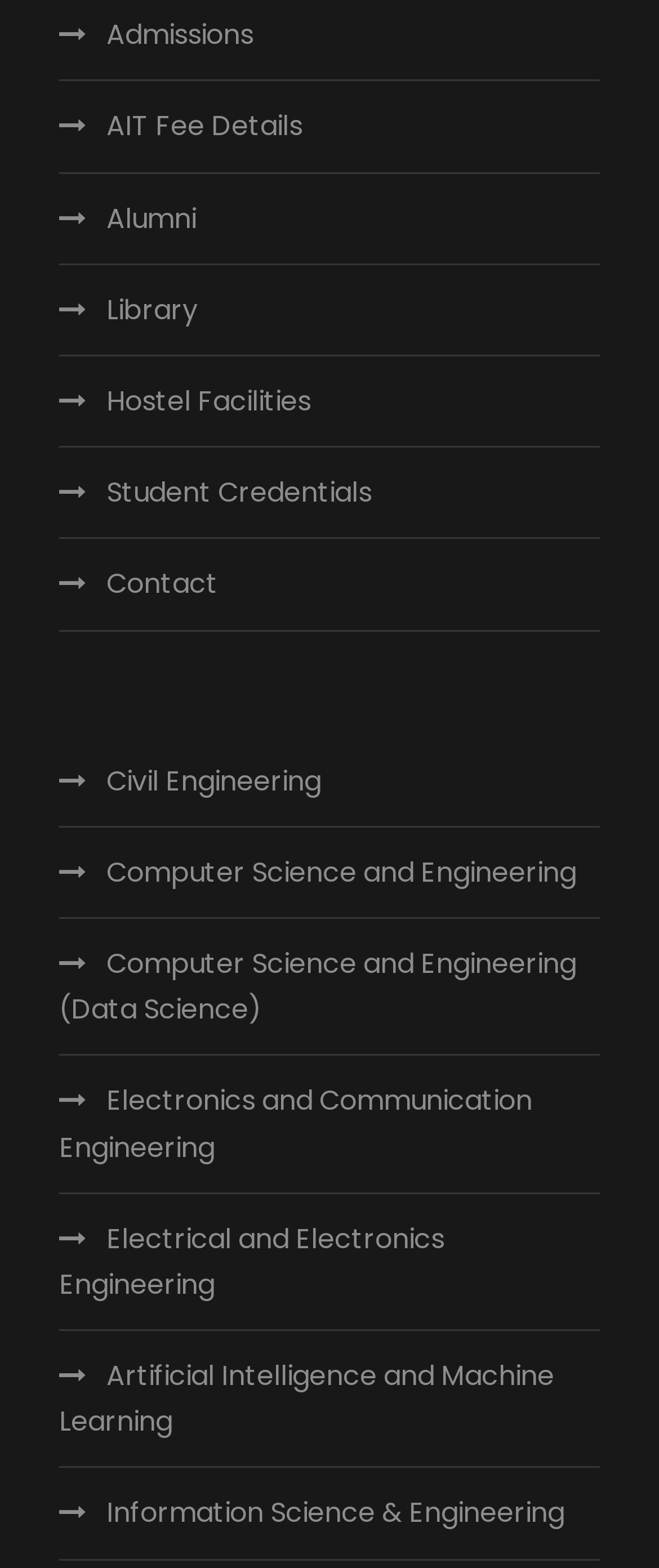Find the bounding box of the UI element described as follows: "Electronics and Communication Engineering".

[0.09, 0.688, 0.91, 0.746]